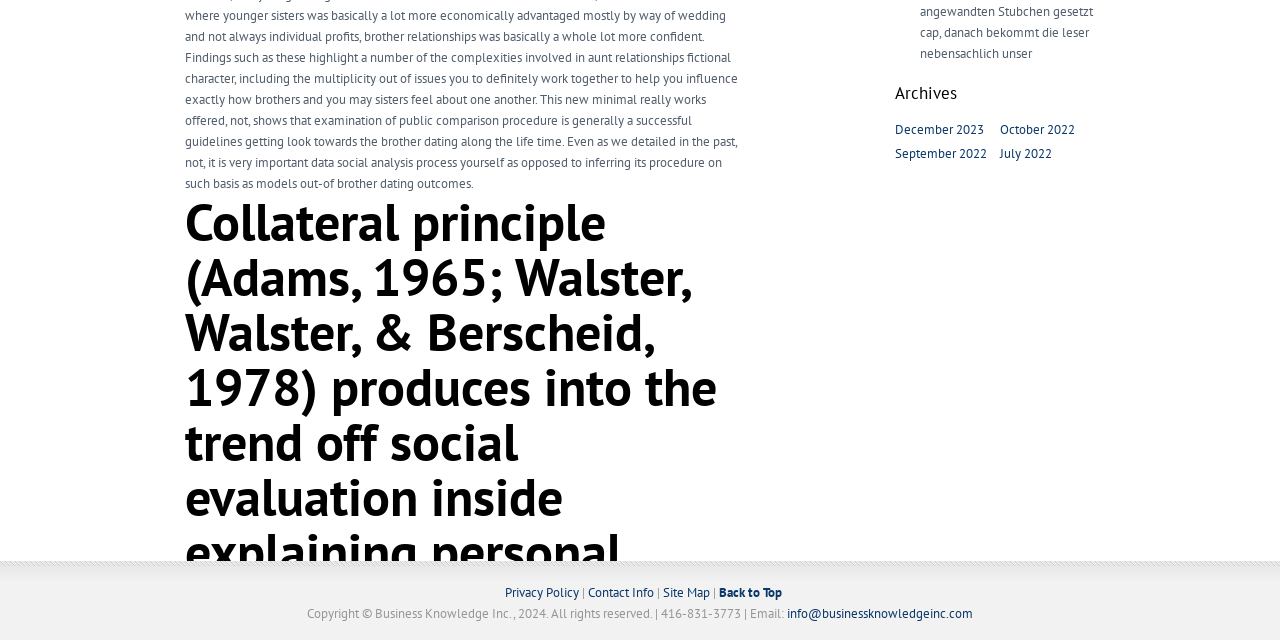Extract the bounding box coordinates of the UI element described: "info@businessknowledgeinc.com". Provide the coordinates in the format [left, top, right, bottom] with values ranging from 0 to 1.

[0.615, 0.945, 0.76, 0.972]